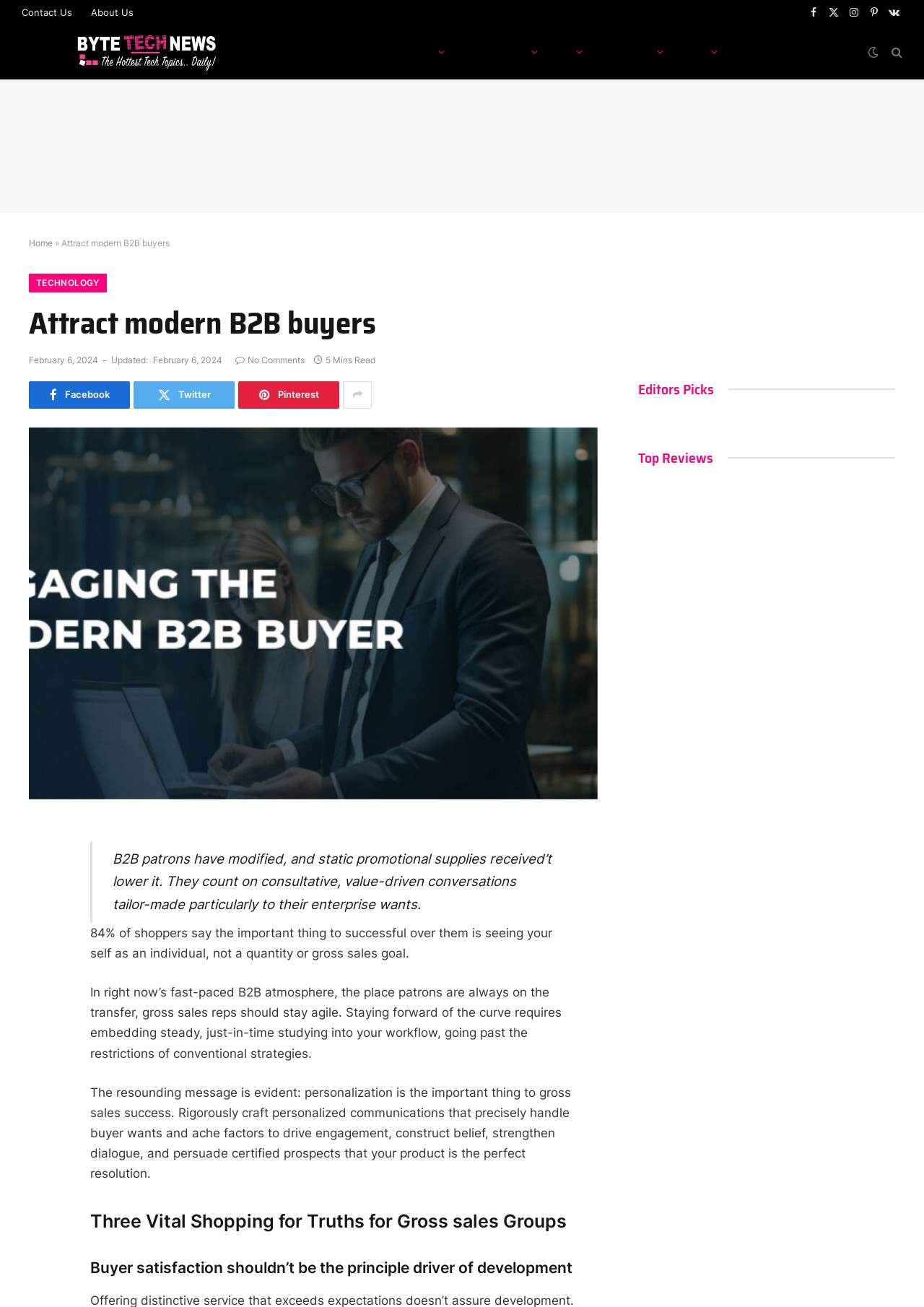Determine the bounding box coordinates of the clickable element necessary to fulfill the instruction: "Share the article on Facebook". Provide the coordinates as four float numbers within the 0 to 1 range, i.e., [left, top, right, bottom].

[0.031, 0.655, 0.062, 0.677]